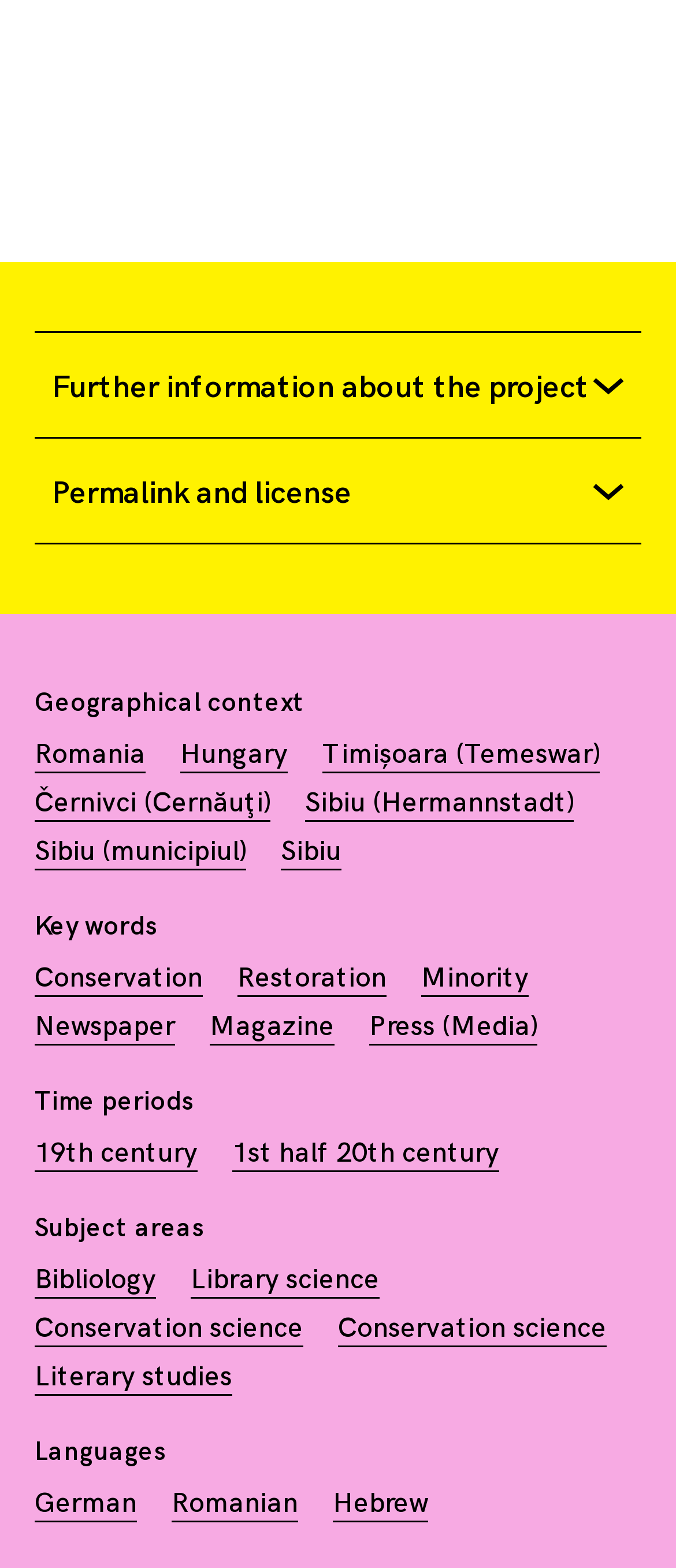What is the first subject area listed?
Look at the image and answer the question with a single word or phrase.

Bibliology